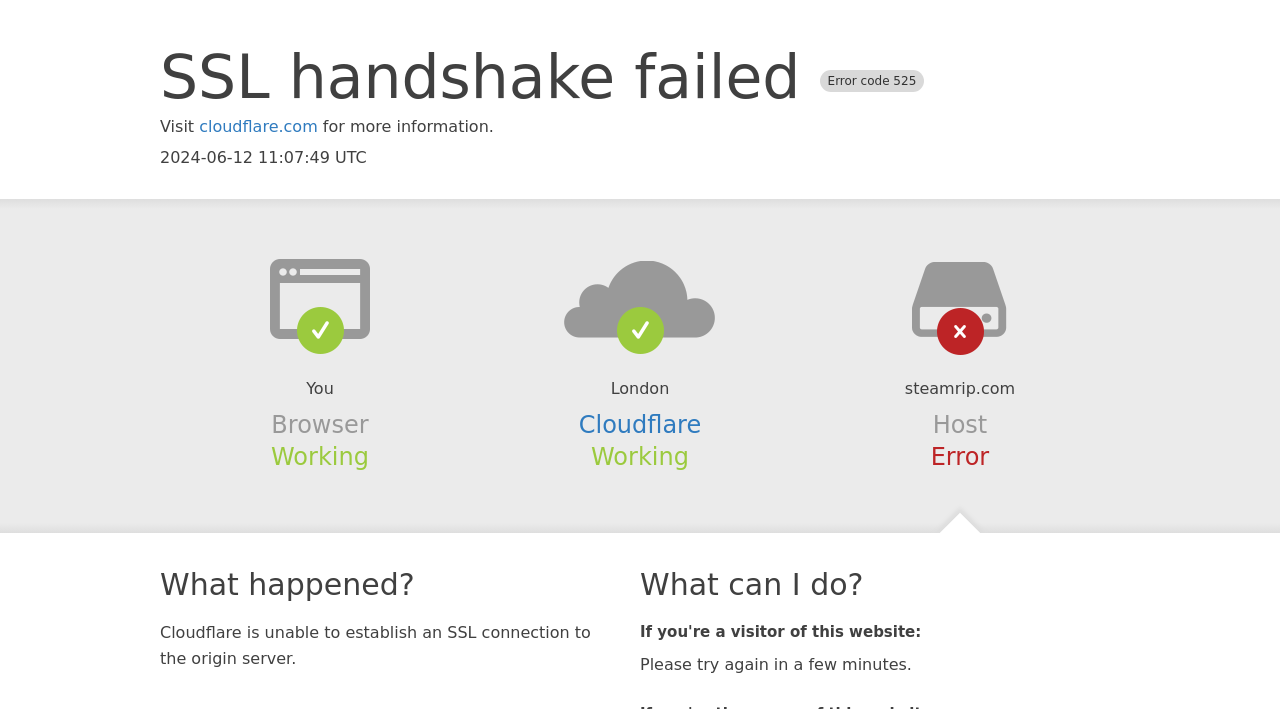What is the current status of the host?
Offer a detailed and exhaustive answer to the question.

The current status of the host is mentioned as 'Error' in the section 'Host' on the webpage.